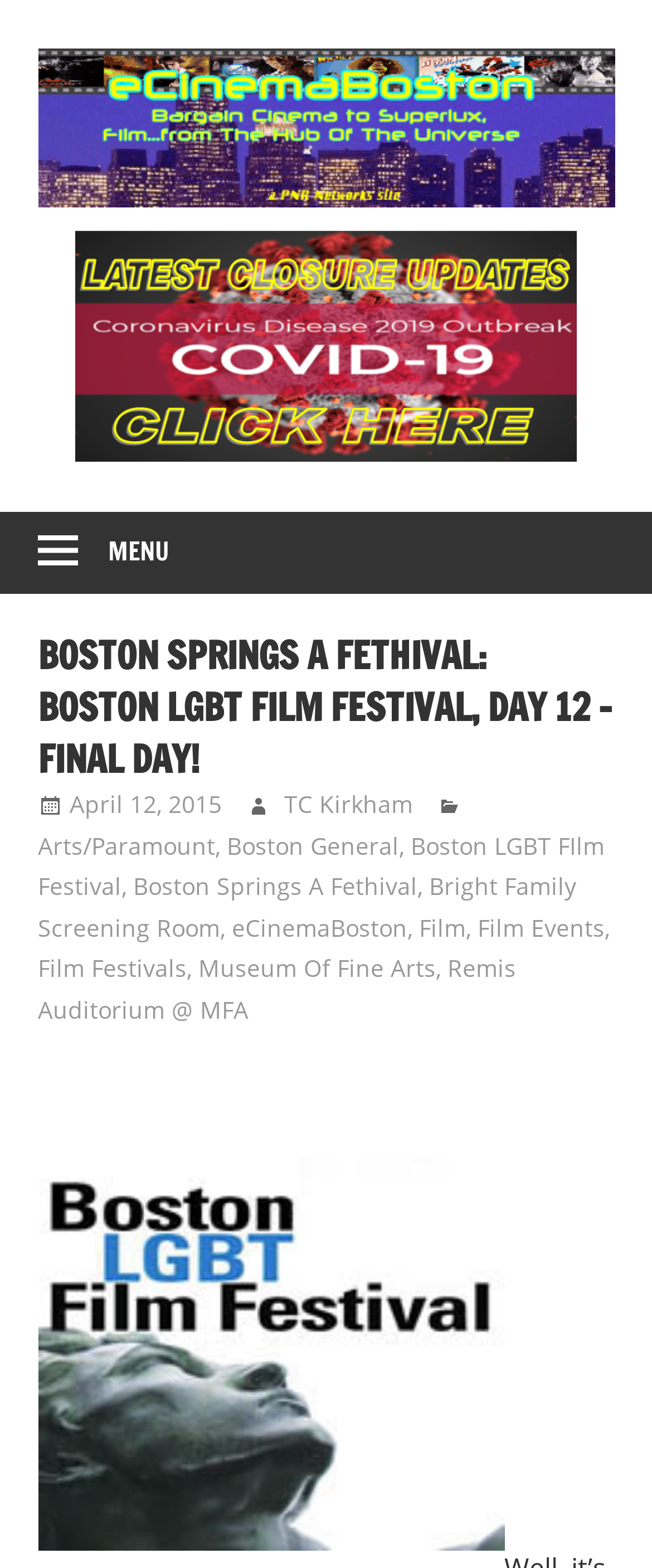What is the name of the film festival?
Observe the image and answer the question with a one-word or short phrase response.

Boston LGBT Film Festival